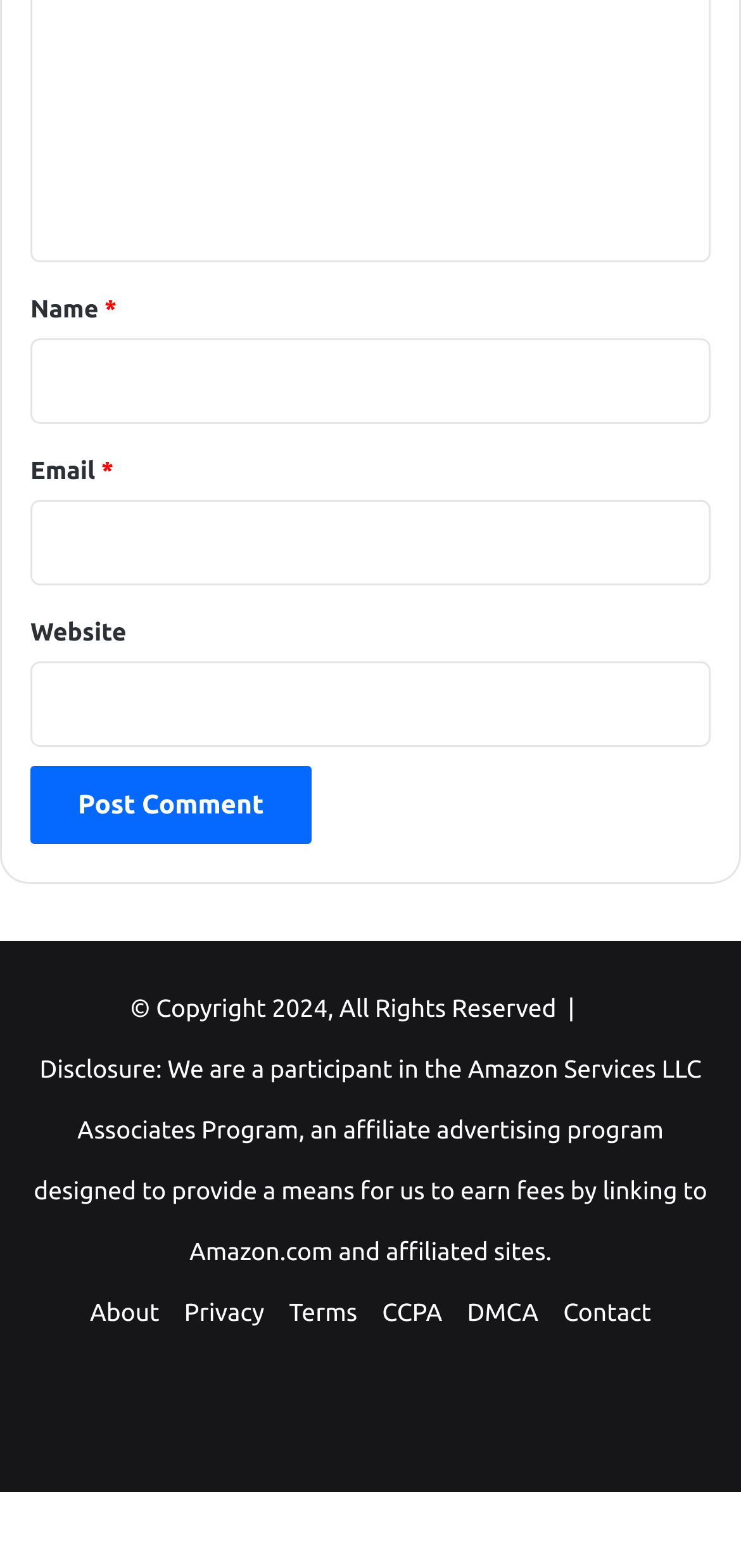Give a short answer to this question using one word or a phrase:
What is the copyright year?

2024